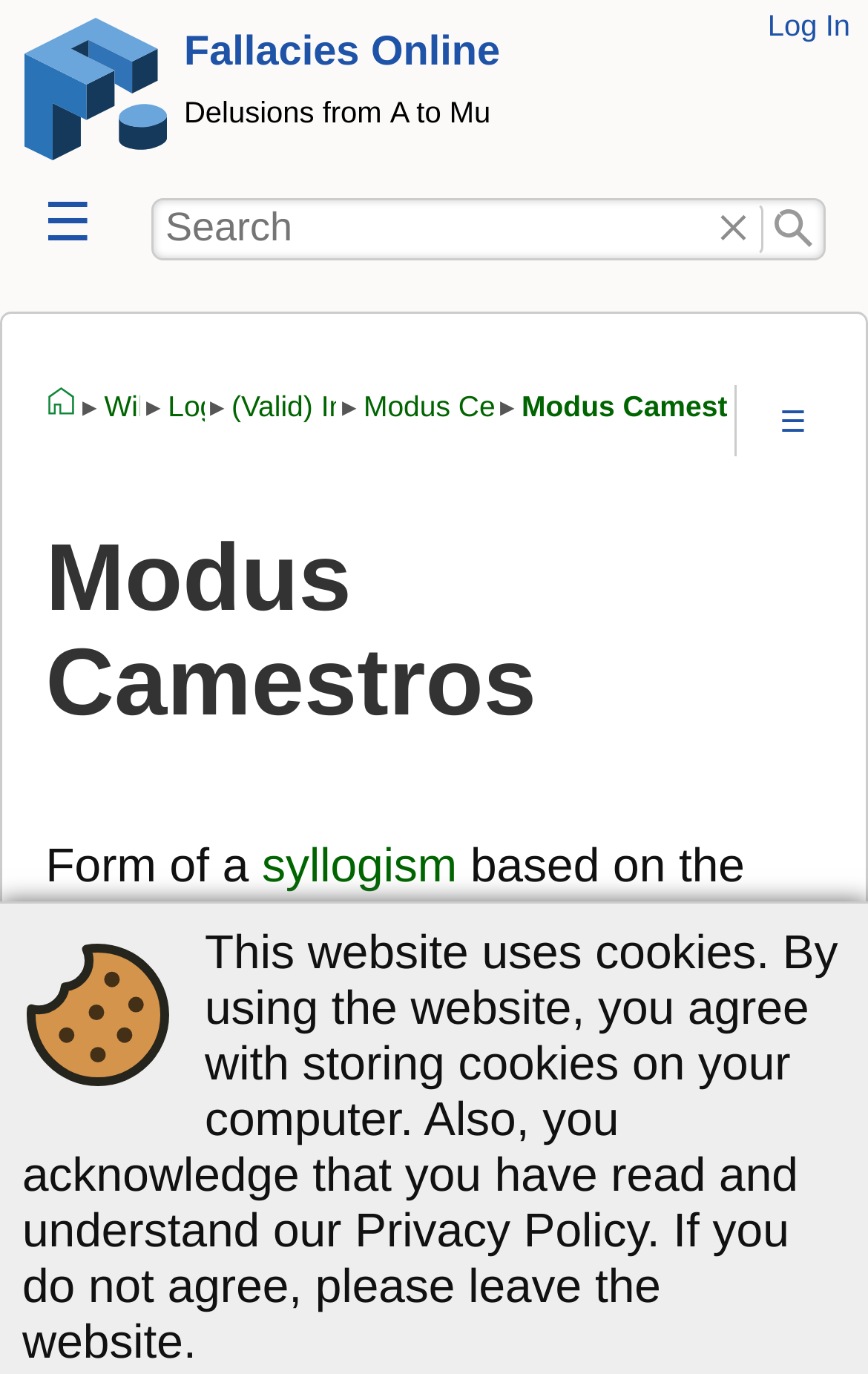Respond with a single word or phrase for the following question: 
What is the purpose of the search bar?

To search the website